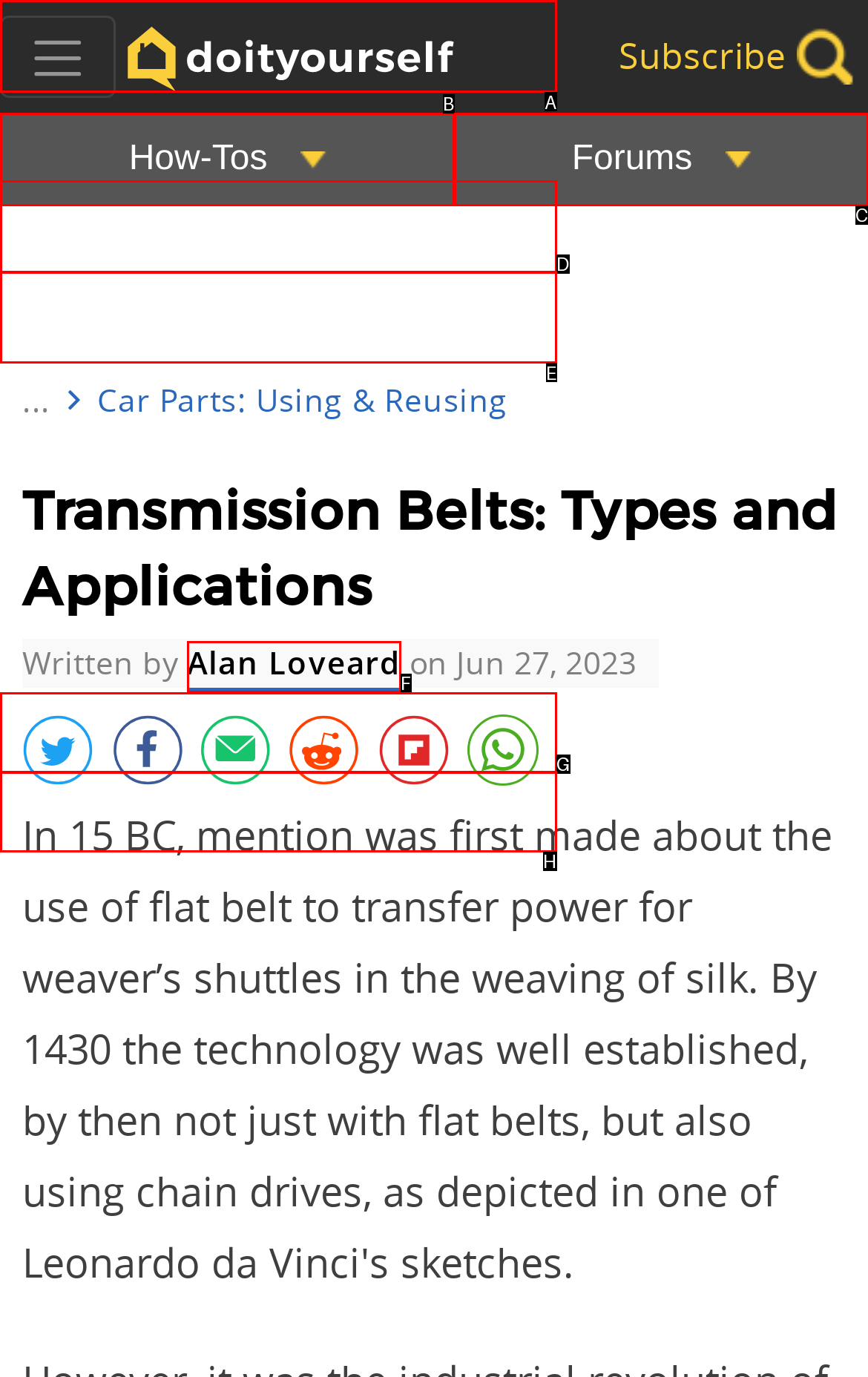Identify the letter of the UI element that fits the description: DIY Home
Respond with the letter of the option directly.

A